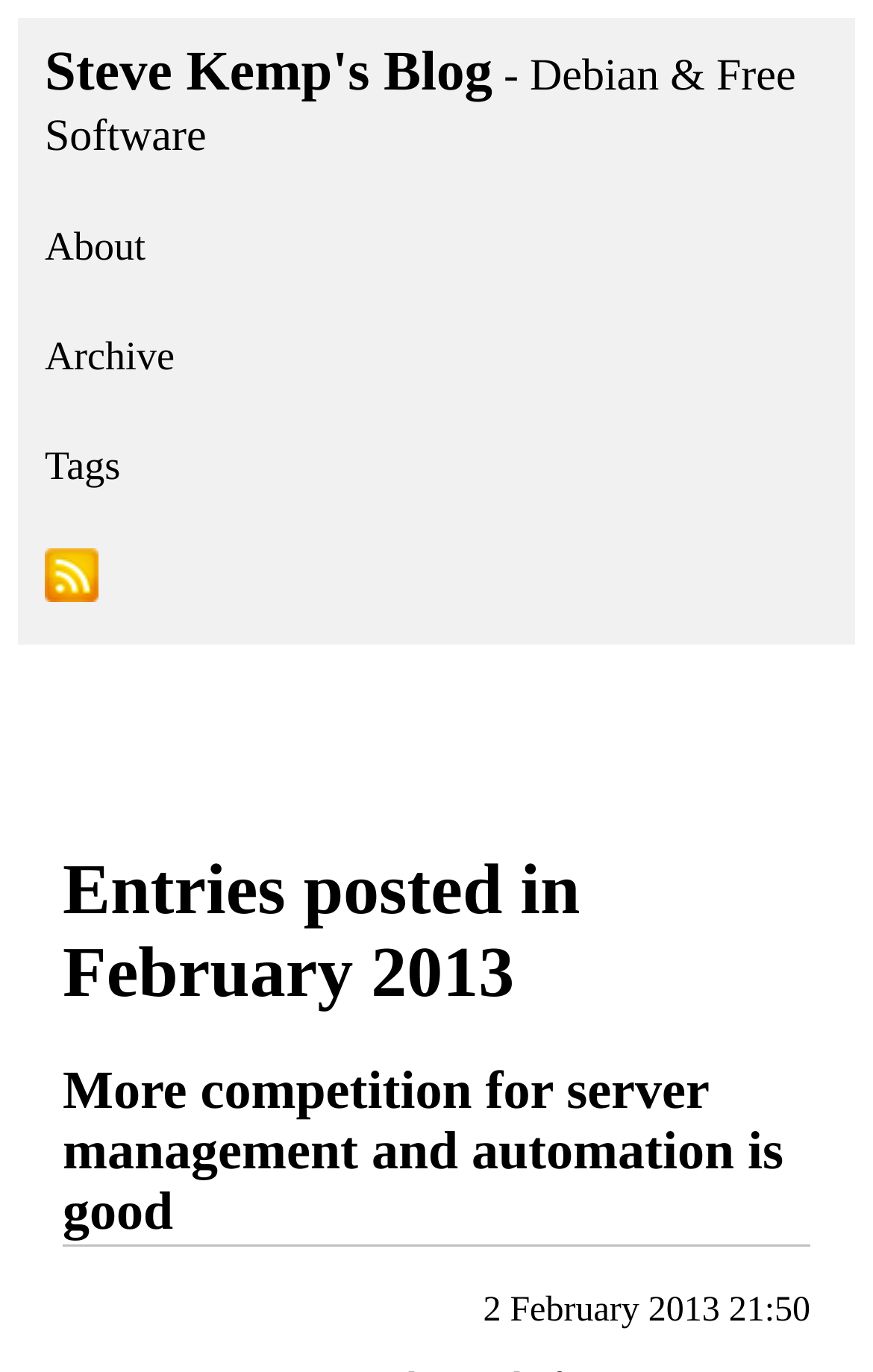Examine the image and give a thorough answer to the following question:
What is the title of the first post?

I found the title of the first post from the heading 'More competition for server management and automation is good', which is a link that suggests it is the title of a blog post.